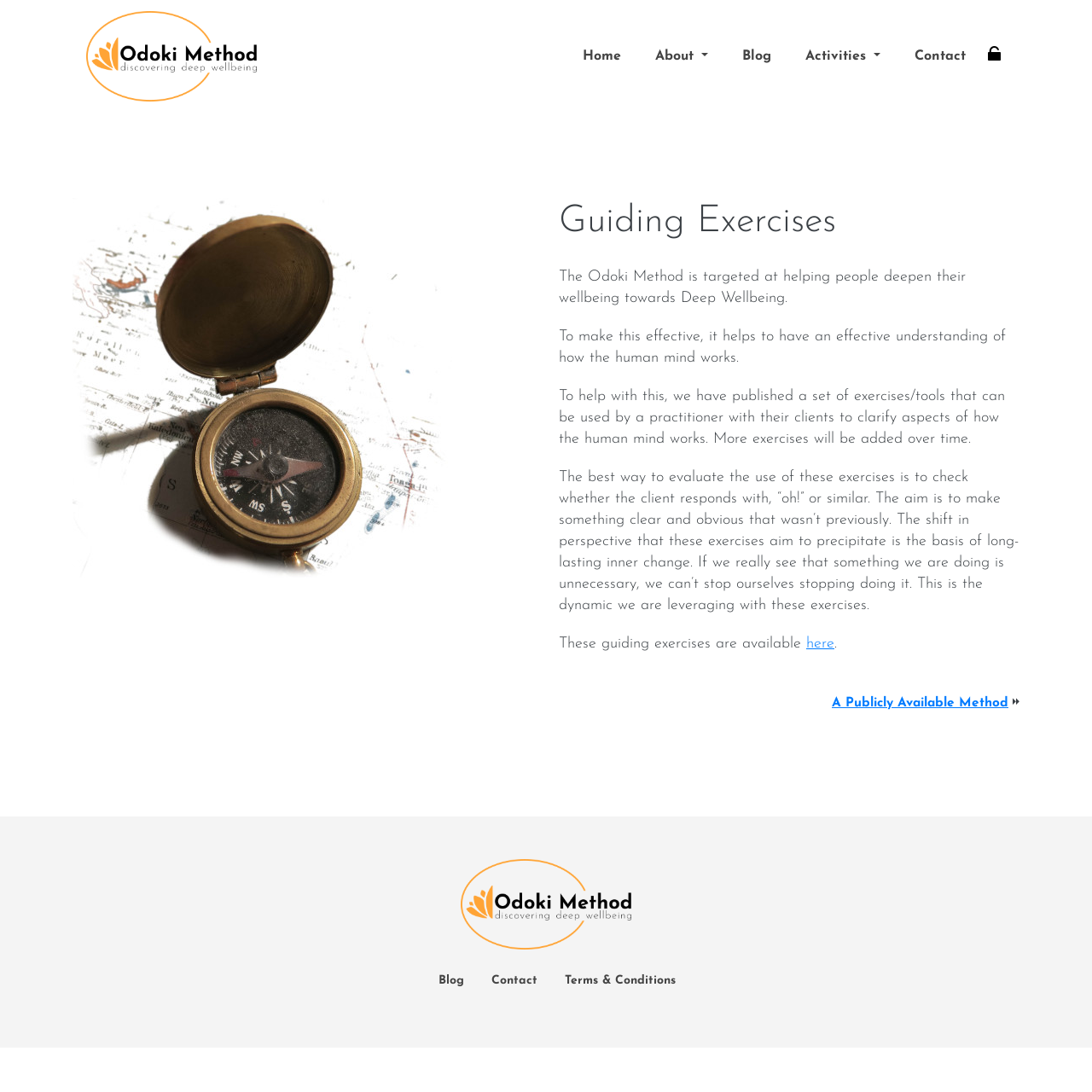Find the bounding box coordinates of the clickable area that will achieve the following instruction: "Click on the 'Activities' button".

[0.722, 0.034, 0.822, 0.069]